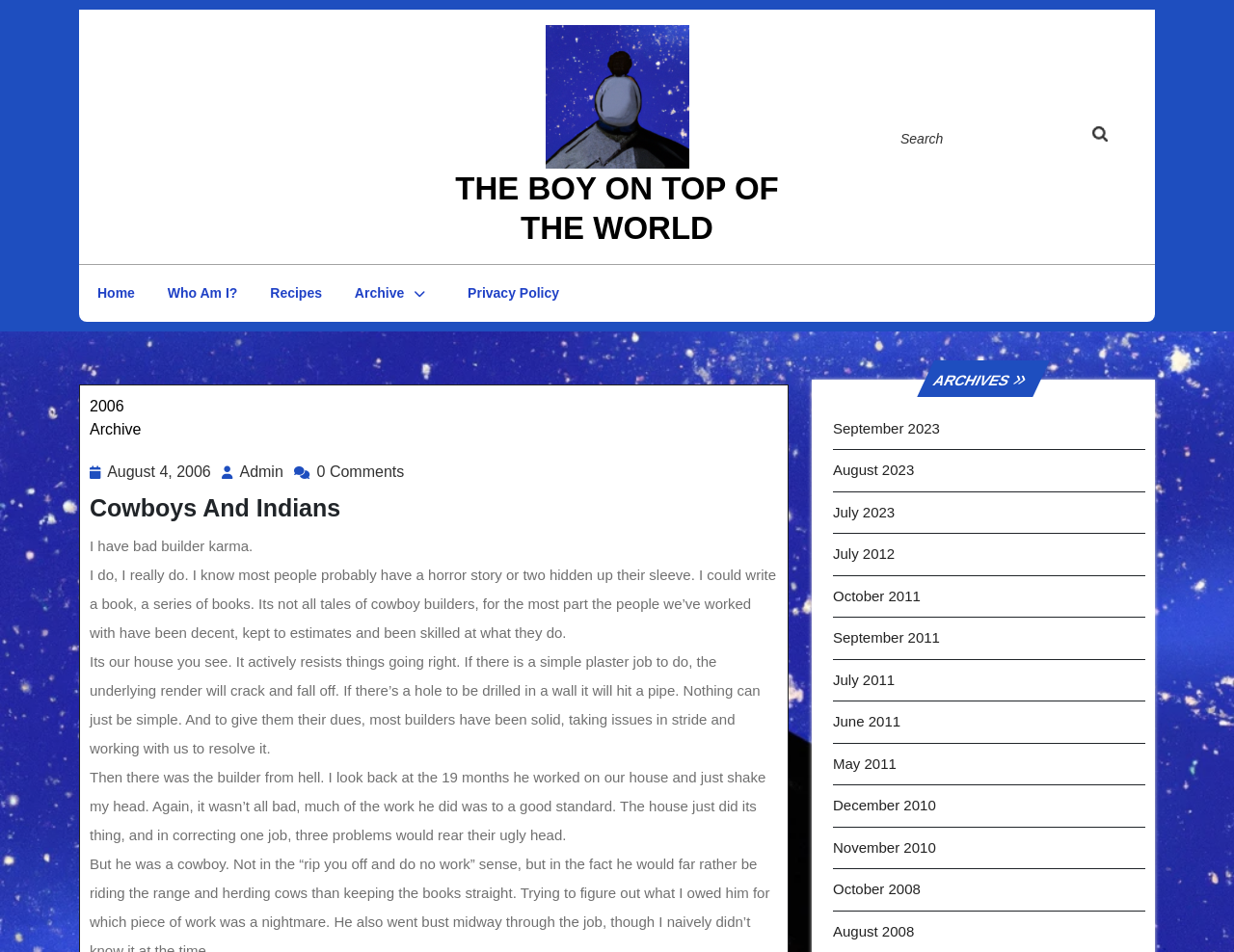Provide an in-depth caption for the contents of the webpage.

This webpage appears to be a personal blog or journal, with a focus on storytelling and sharing experiences. At the top of the page, there is a prominent link and image with the title "the Boy on Top of the World". Below this, there is a search bar with a "Search" button and a tab labeled "Search". 

To the right of the search bar, there is a navigation menu labeled "Top Menu" with links to various sections of the website, including "Home", "Who Am I?", "Recipes", "Archive", and "Privacy Policy". The "Archive" link has a dropdown menu with links to specific years and months, such as "2006", "September 2023", and "August 2008".

The main content of the page is a blog post with the title "Cowboys And Indians". The post begins with the sentence "I have bad builder karma. I do, I really do." and goes on to share a personal anecdote about the author's experiences with builders and contractors. The text is divided into several paragraphs, with headings and subheadings throughout.

To the right of the main content, there is a sidebar with a heading "ARCHIVES»" and a list of links to archived posts, organized by month and year.